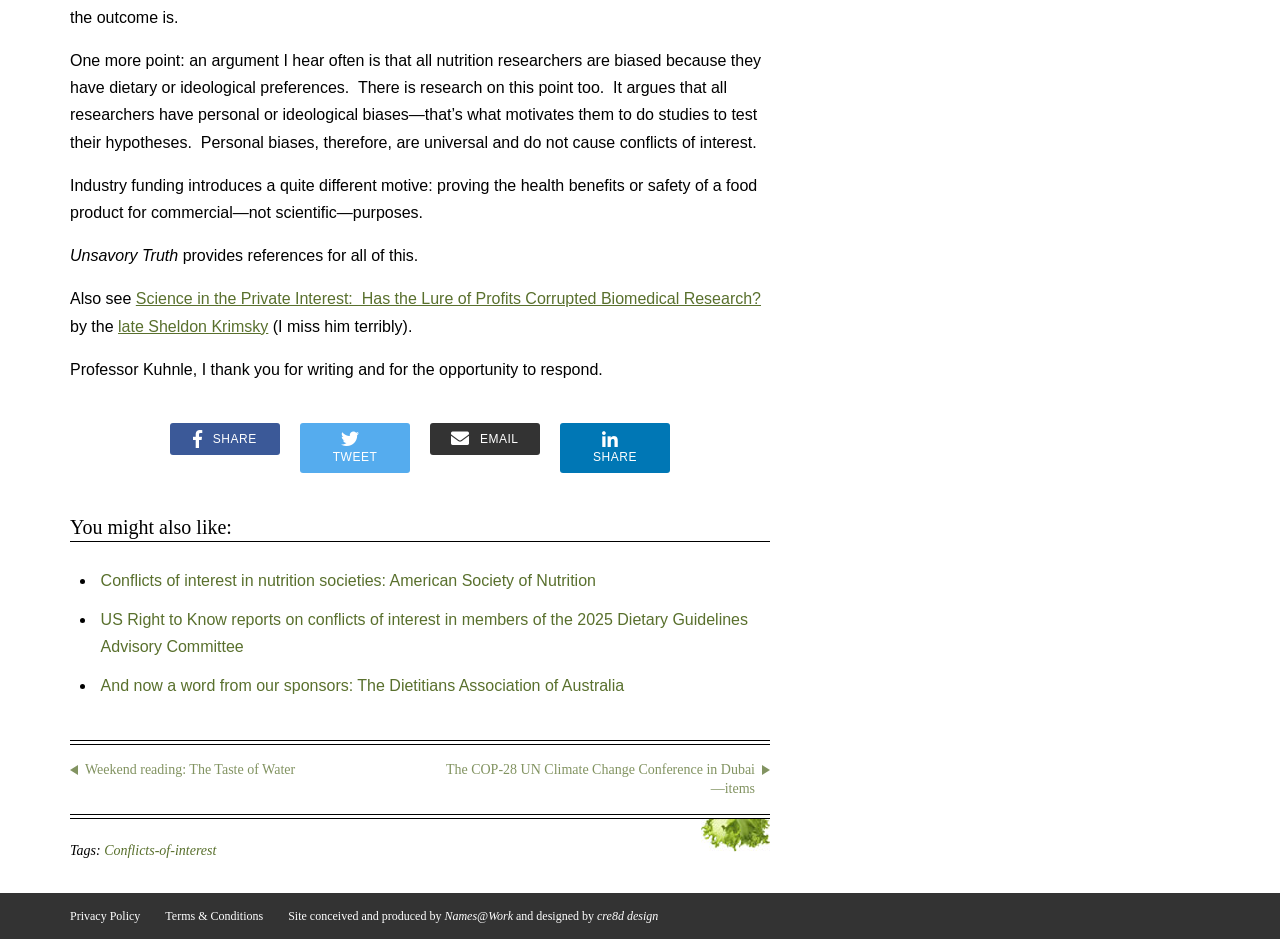Refer to the image and answer the question with as much detail as possible: What is the category of the article 'Conflicts of interest in nutrition societies: American Society of Nutrition'?

The article 'Conflicts of interest in nutrition societies: American Society of Nutrition' is categorized under 'Weekend reading', as it is listed under the 'You might also like:' section